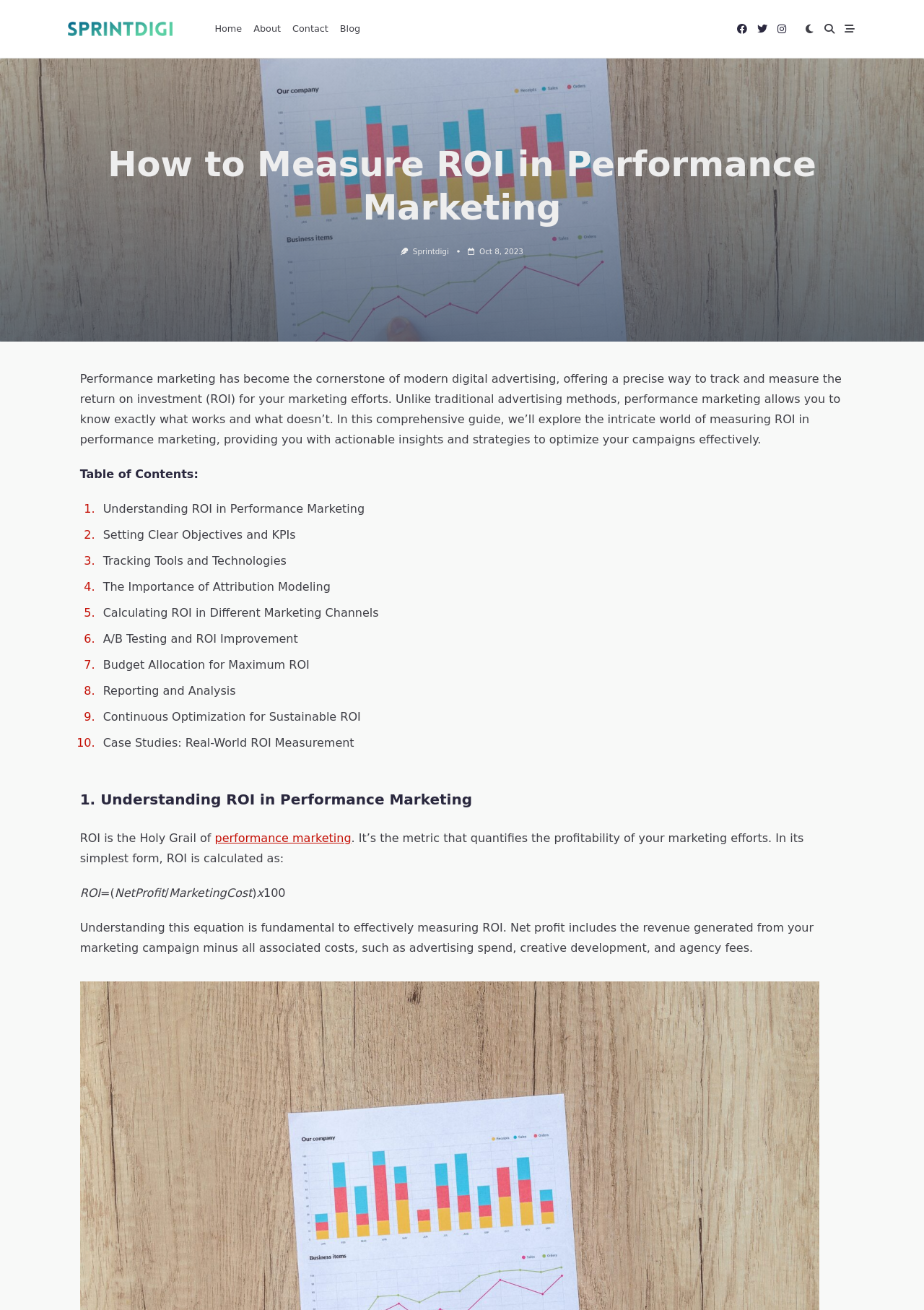Find the bounding box coordinates for the UI element that matches this description: "Blog".

[0.362, 0.011, 0.396, 0.033]